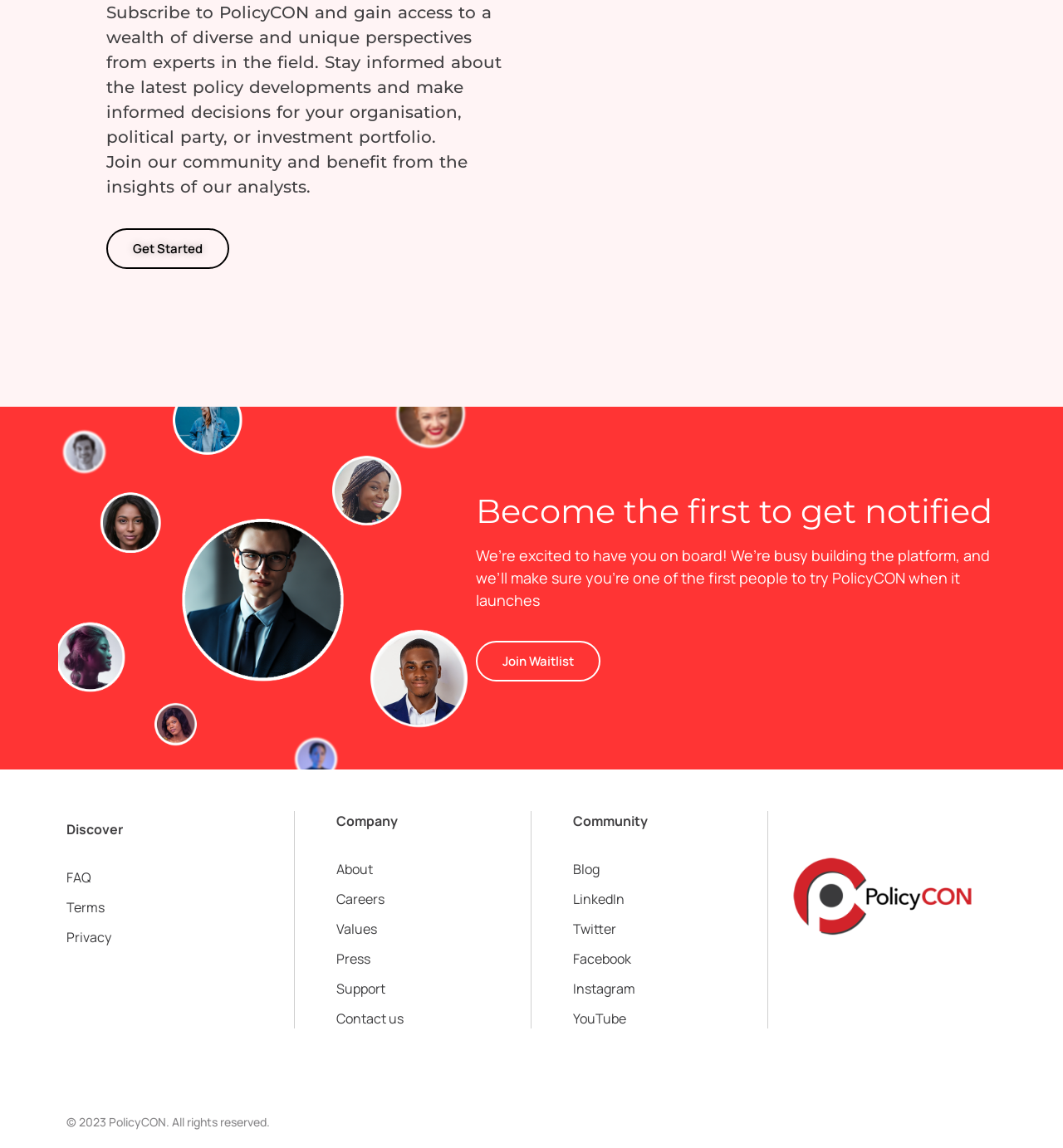Using the element description provided, determine the bounding box coordinates in the format (top-left x, top-left y, bottom-right x, bottom-right y). Ensure that all values are floating point numbers between 0 and 1. Element description: Terms

[0.062, 0.782, 0.098, 0.799]